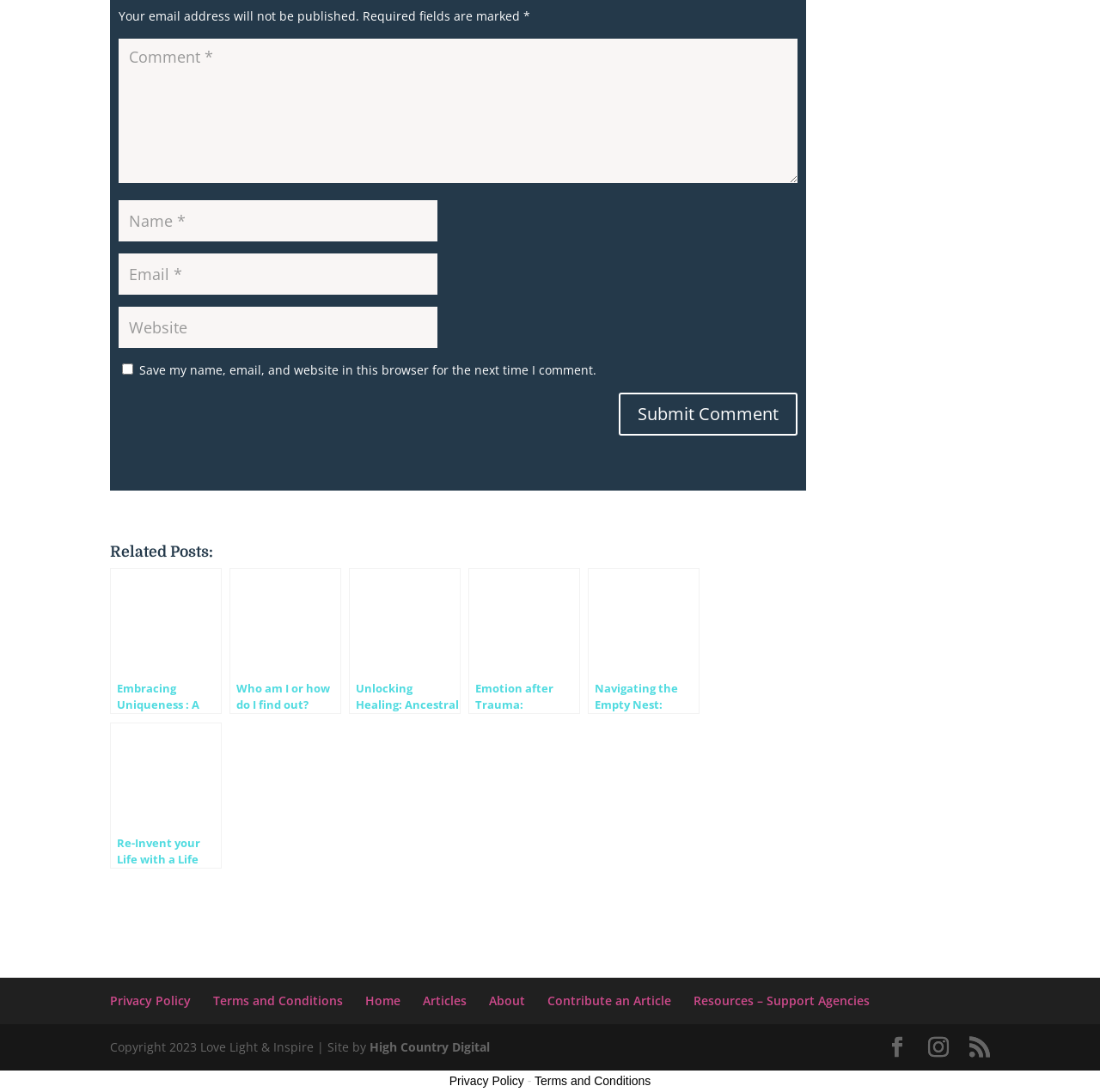What is the topic of the related posts?
Use the image to give a comprehensive and detailed response to the question.

The related posts section contains links to articles with titles such as 'Embracing Uniqueness : A Journey of Transformation and Healing', 'Unlocking Healing: Ancestral Trauma and Family Constellation Therapy', and 'Emotion after Trauma: Navigating Healing and Coping Strategies', which suggest that the topic of the related posts is personal growth and healing.